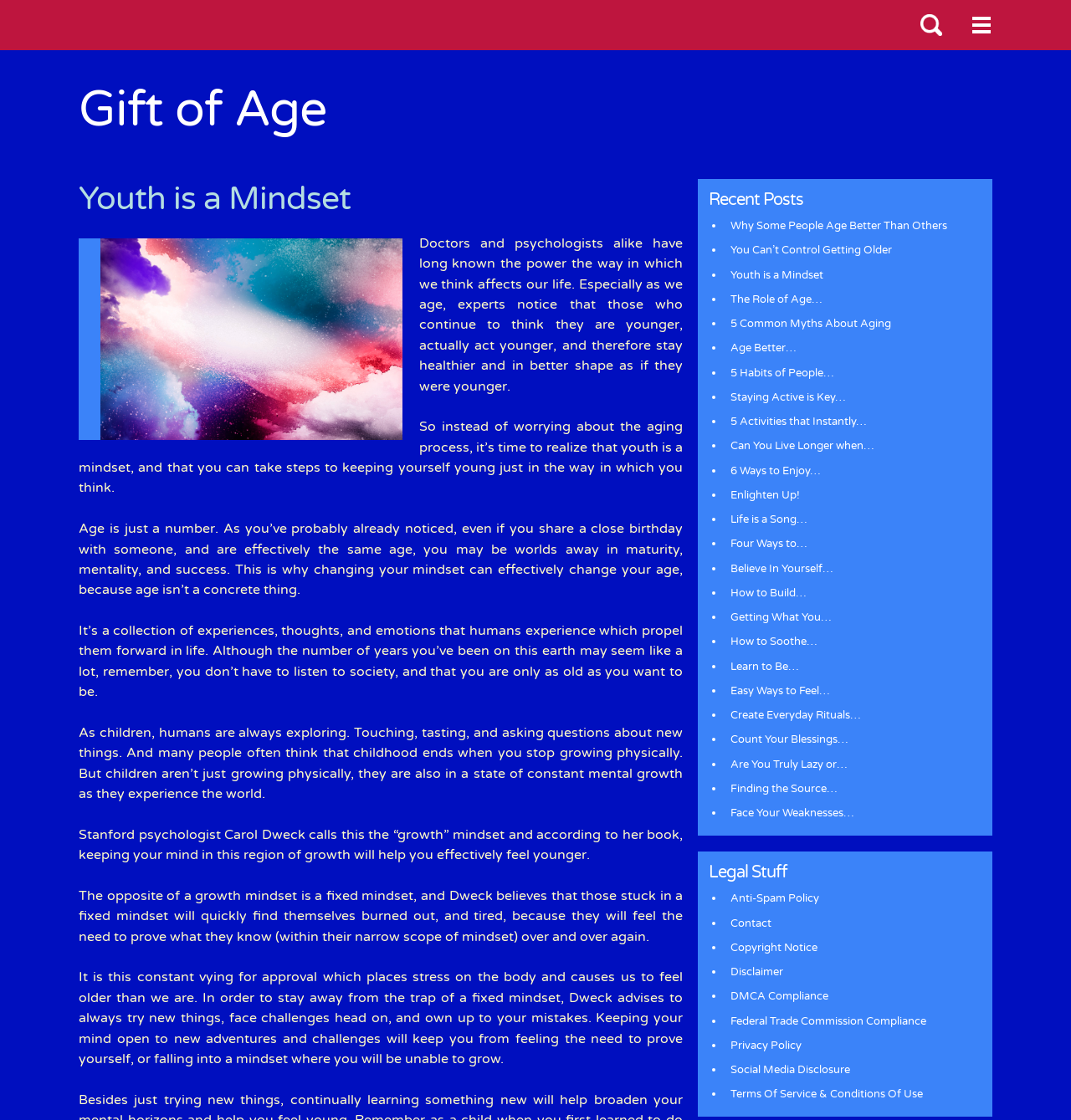Locate the bounding box coordinates of the area to click to fulfill this instruction: "Click on the Facebook page link". The bounding box should be presented as four float numbers between 0 and 1, in the order [left, top, right, bottom].

None